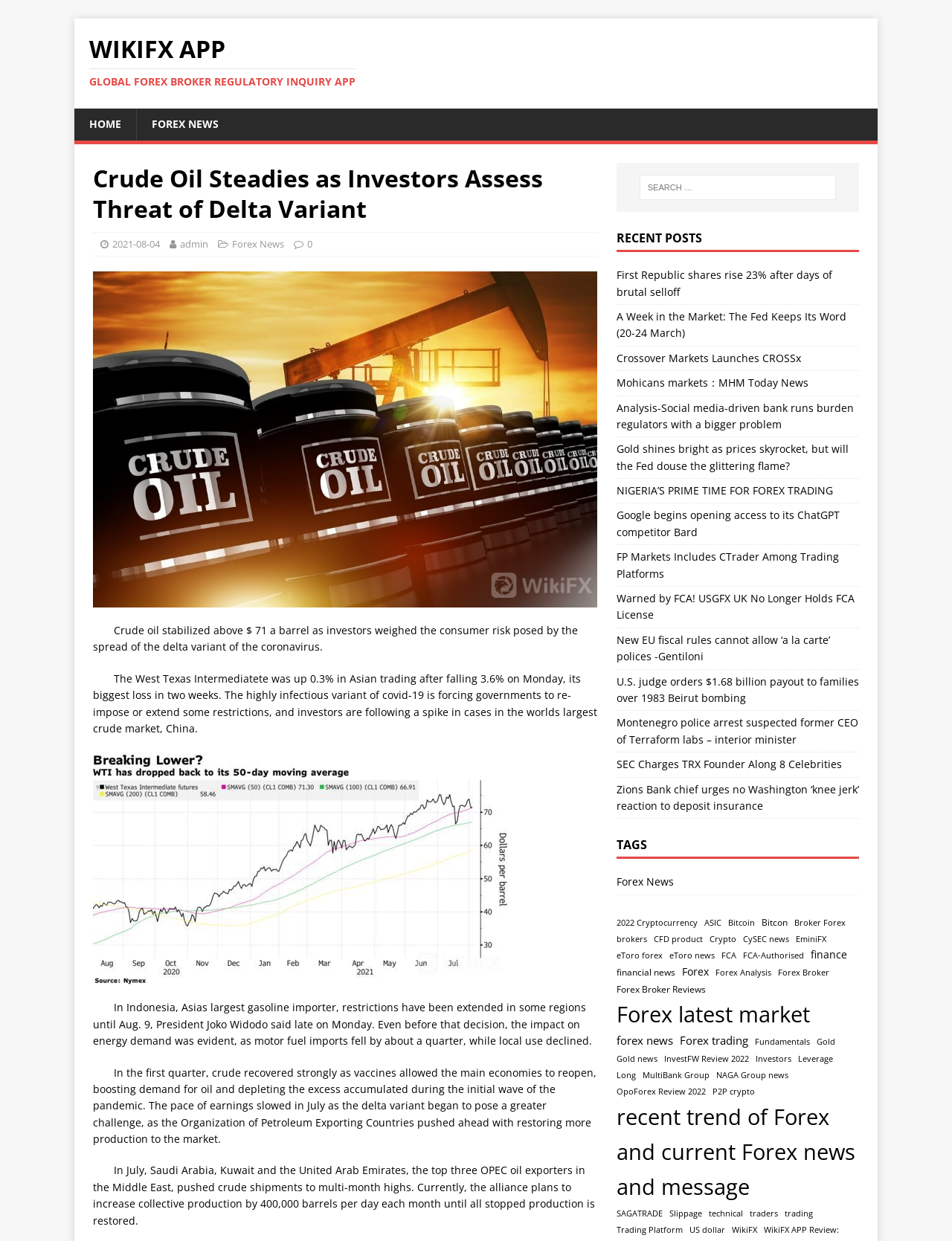How many recent posts are listed?
Using the image, provide a concise answer in one word or a short phrase.

at least 15